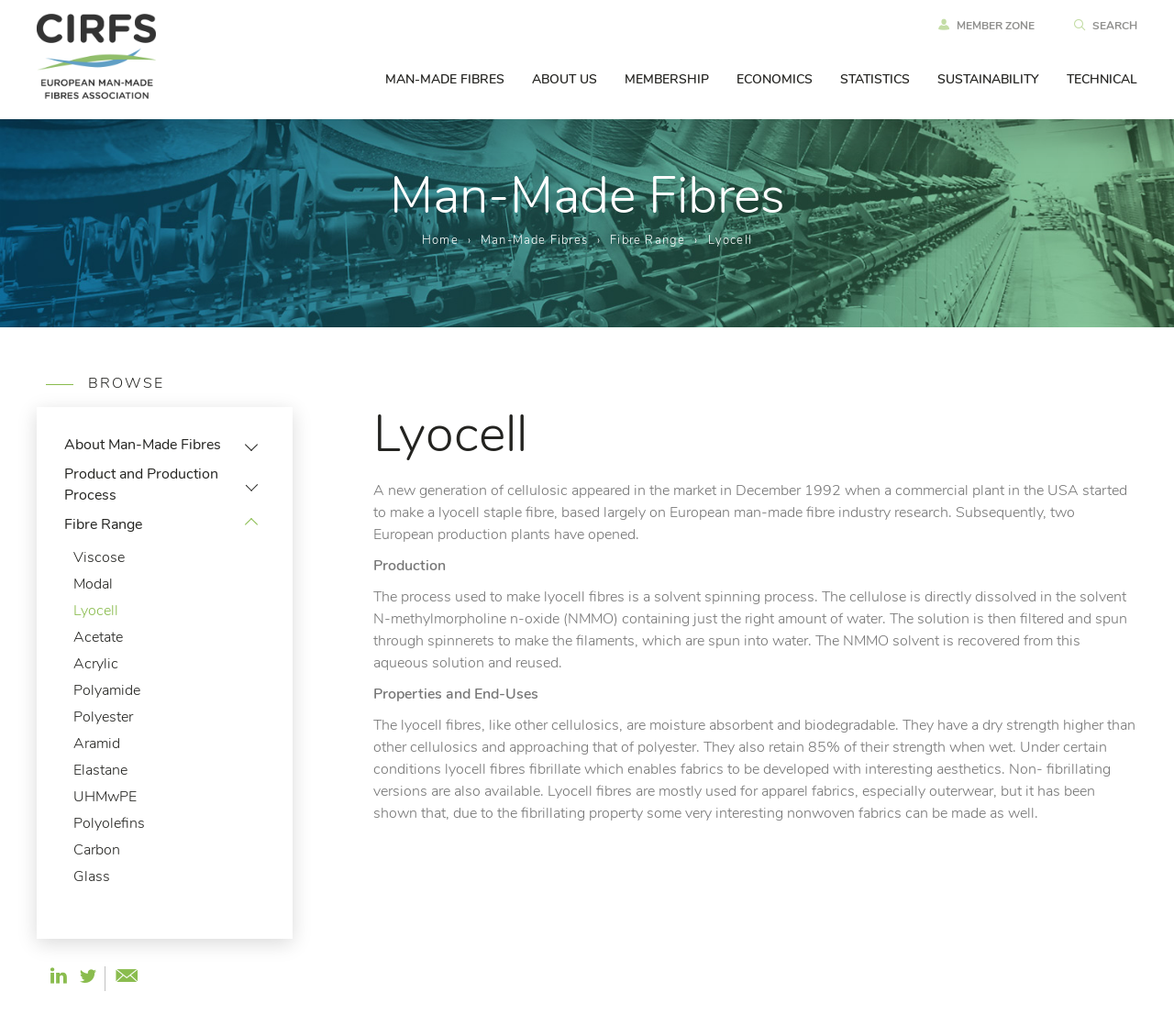Please identify the bounding box coordinates of the clickable area that will allow you to execute the instruction: "Click the Lyocell link".

[0.062, 0.582, 0.101, 0.597]